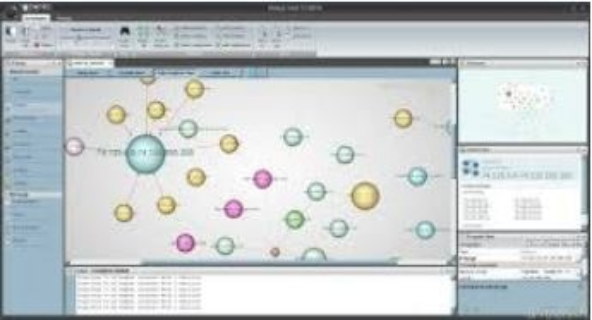What is the purpose of the navigation panel?
Please respond to the question with a detailed and thorough explanation.

The navigation panel is located on the left side of the interface, and its purpose is to facilitate efficient exploration and interaction with the visualized data. This allows users to easily navigate through the complex relationships and connections between entities.